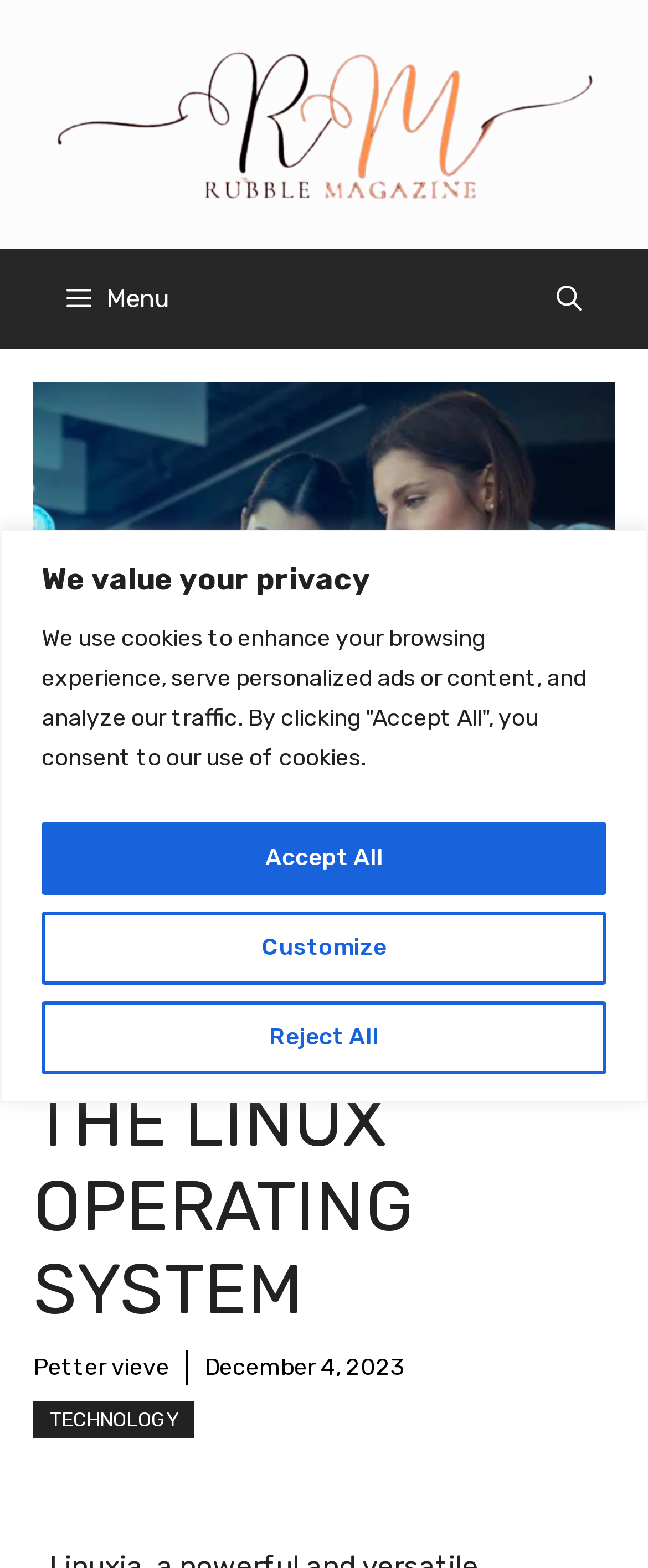Please give the bounding box coordinates of the area that should be clicked to fulfill the following instruction: "Click the menu button". The coordinates should be in the format of four float numbers from 0 to 1, i.e., [left, top, right, bottom].

[0.051, 0.159, 0.31, 0.223]